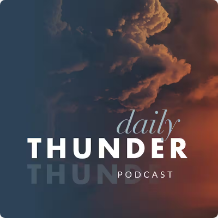What is emphasized in the podcast title?
Please provide a single word or phrase as the answer based on the screenshot.

Daily and THUNDER